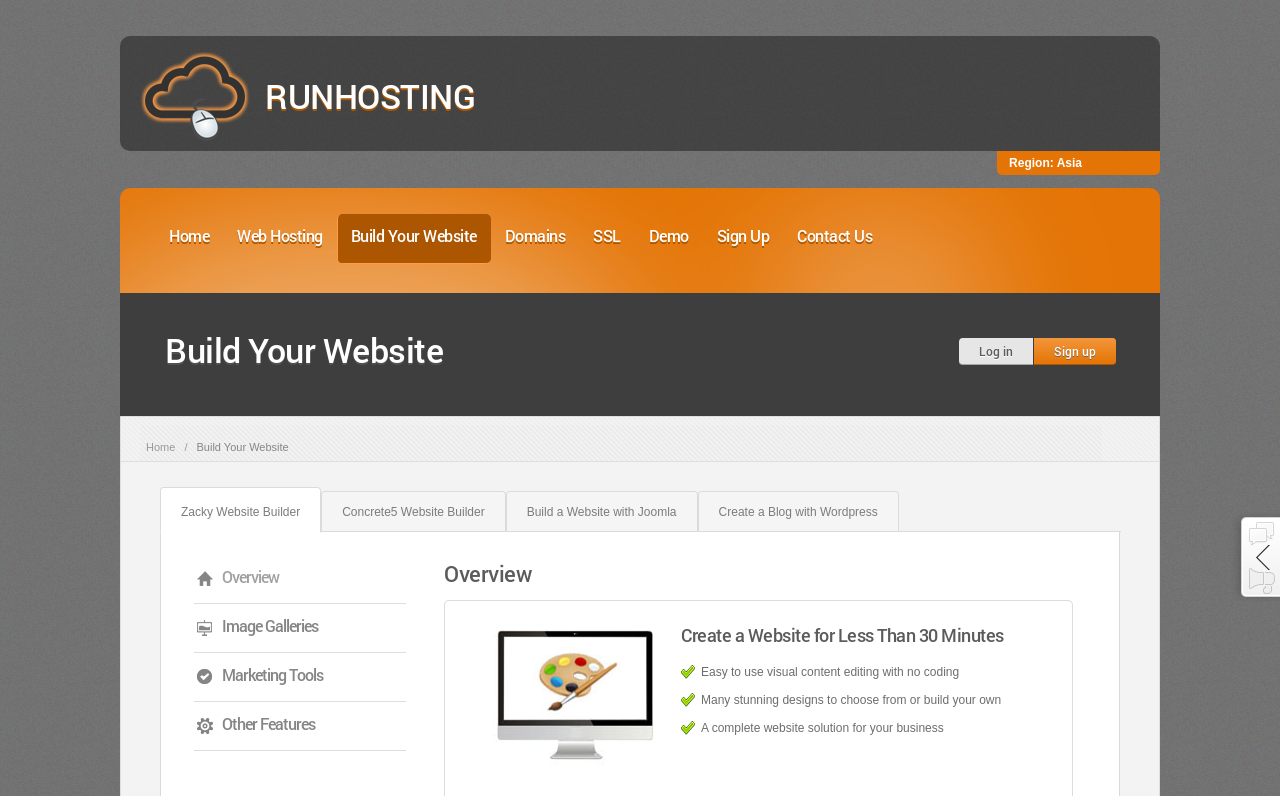Provide the bounding box coordinates of the HTML element described as: "RUNHOSTING". The bounding box coordinates should be four float numbers between 0 and 1, i.e., [left, top, right, bottom].

[0.207, 0.092, 0.371, 0.148]